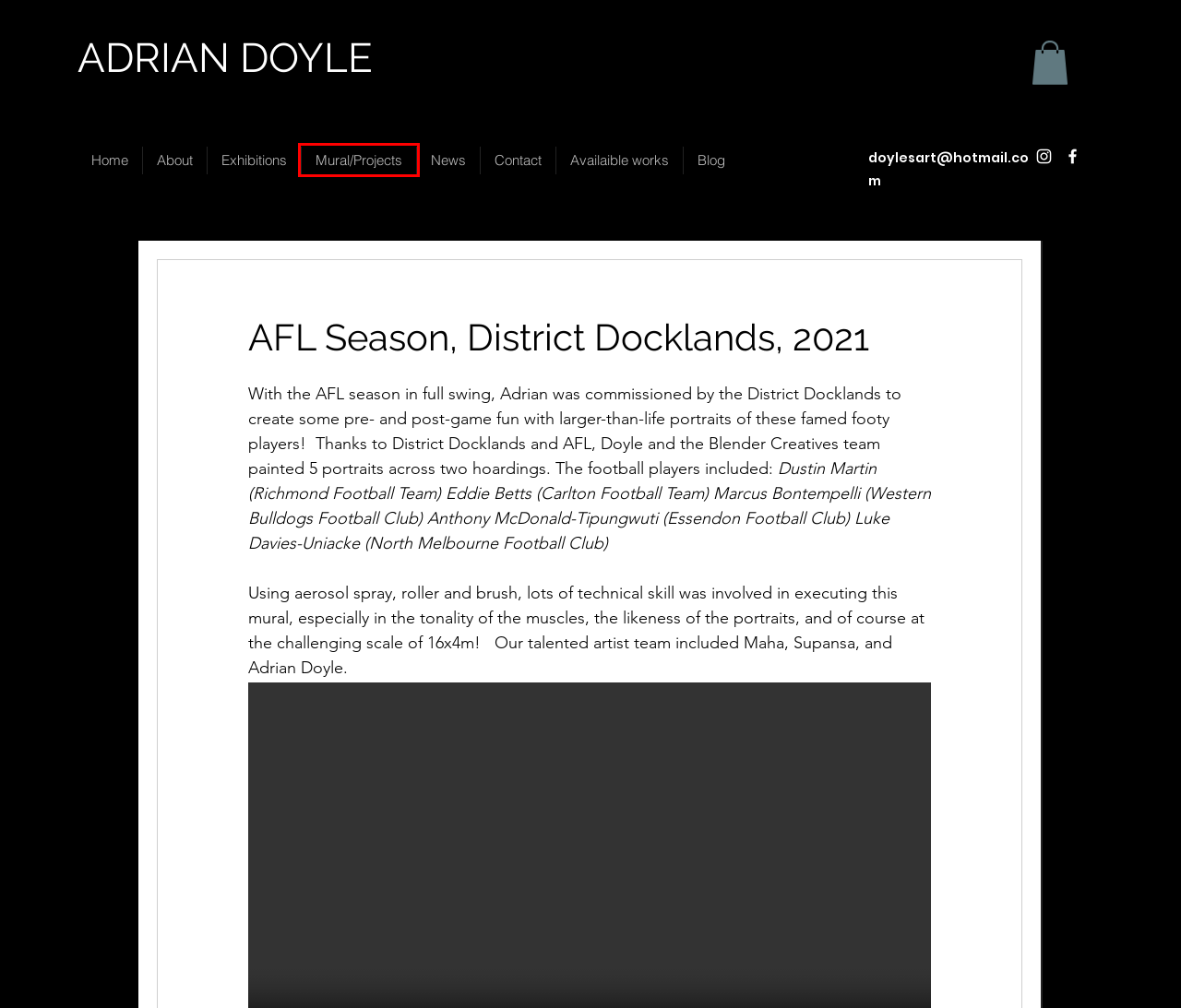Take a look at the provided webpage screenshot featuring a red bounding box around an element. Select the most appropriate webpage description for the page that loads after clicking on the element inside the red bounding box. Here are the candidates:
A. Blog | ADRIAN DOYLE
B. Mural/Projects | ADRIAN DOYLE
C. About | ADRIAN DOYLE
D. Availaible works | ADRIAN DOYLE
E. Exhibitions | ADRIAN DOYLE
F. Contemporary Artist | Adrian Doyle
G. Contact | ADRIAN DOYLE
H. News | ADRIAN DOYLE

B